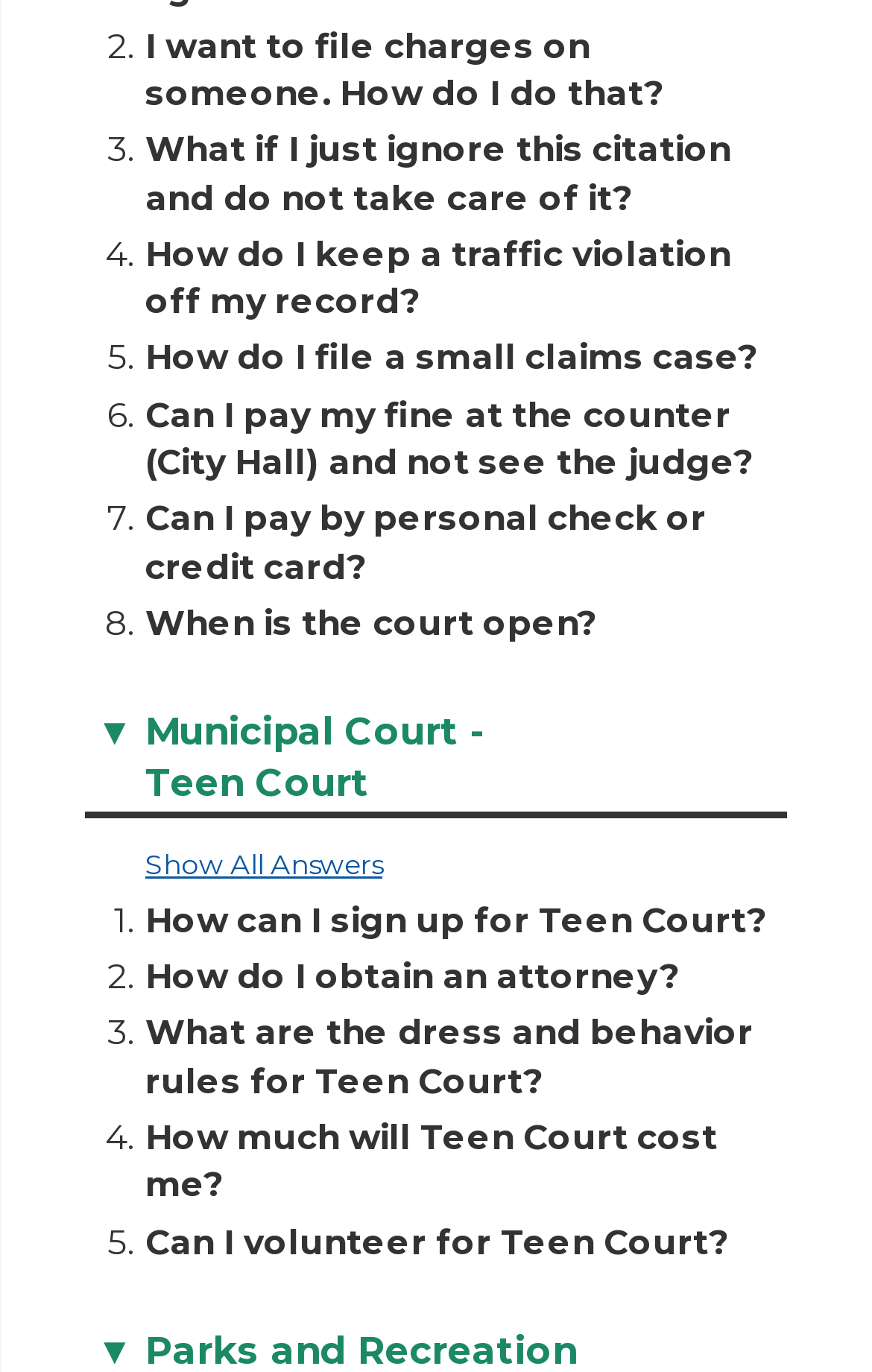Analyze the image and deliver a detailed answer to the question: How do I keep a traffic violation off my record?

The question 'How do I keep a traffic violation off my record?' is a link, which suggests that clicking on the link will provide the answer to this question.